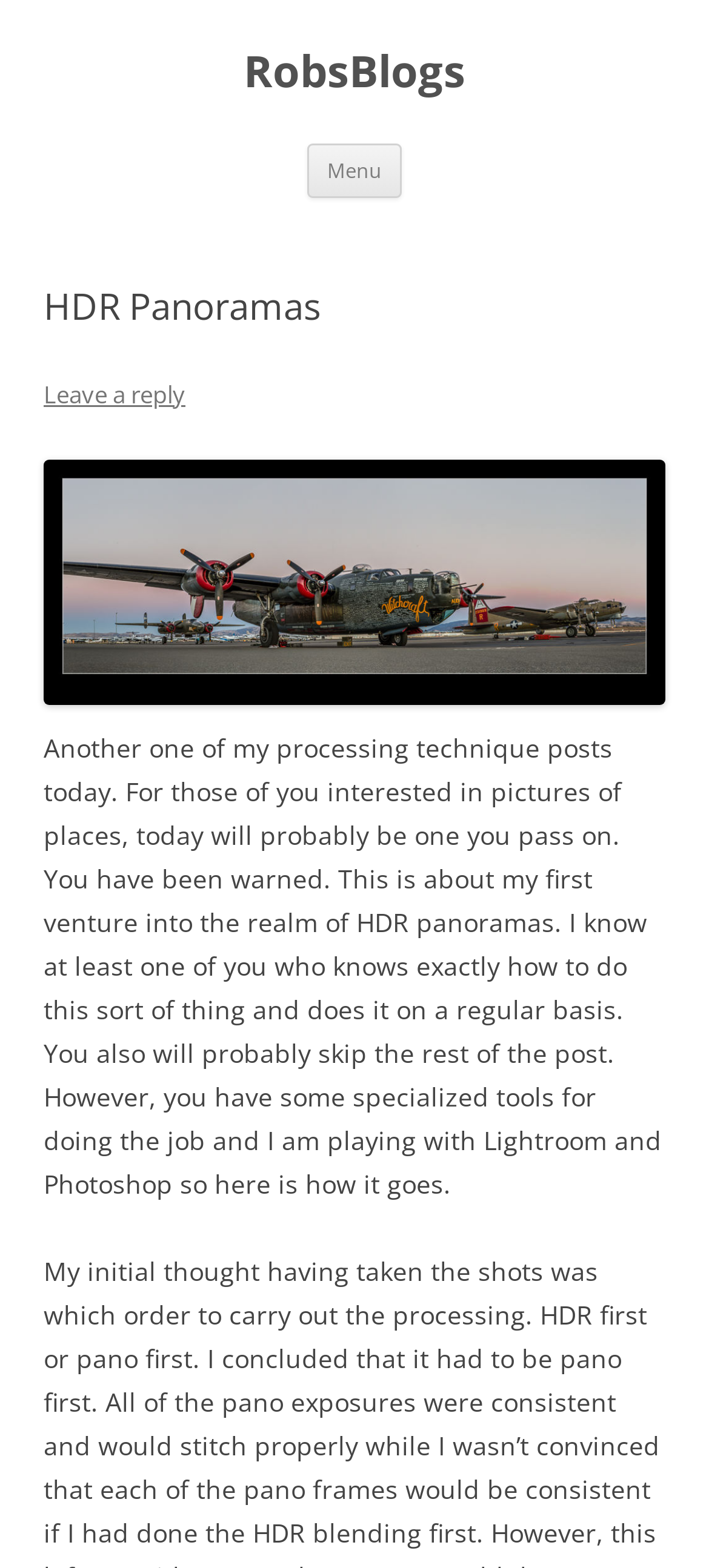Determine the bounding box coordinates of the UI element described below. Use the format (top-left x, top-left y, bottom-right x, bottom-right y) with floating point numbers between 0 and 1: Menu

[0.433, 0.091, 0.567, 0.126]